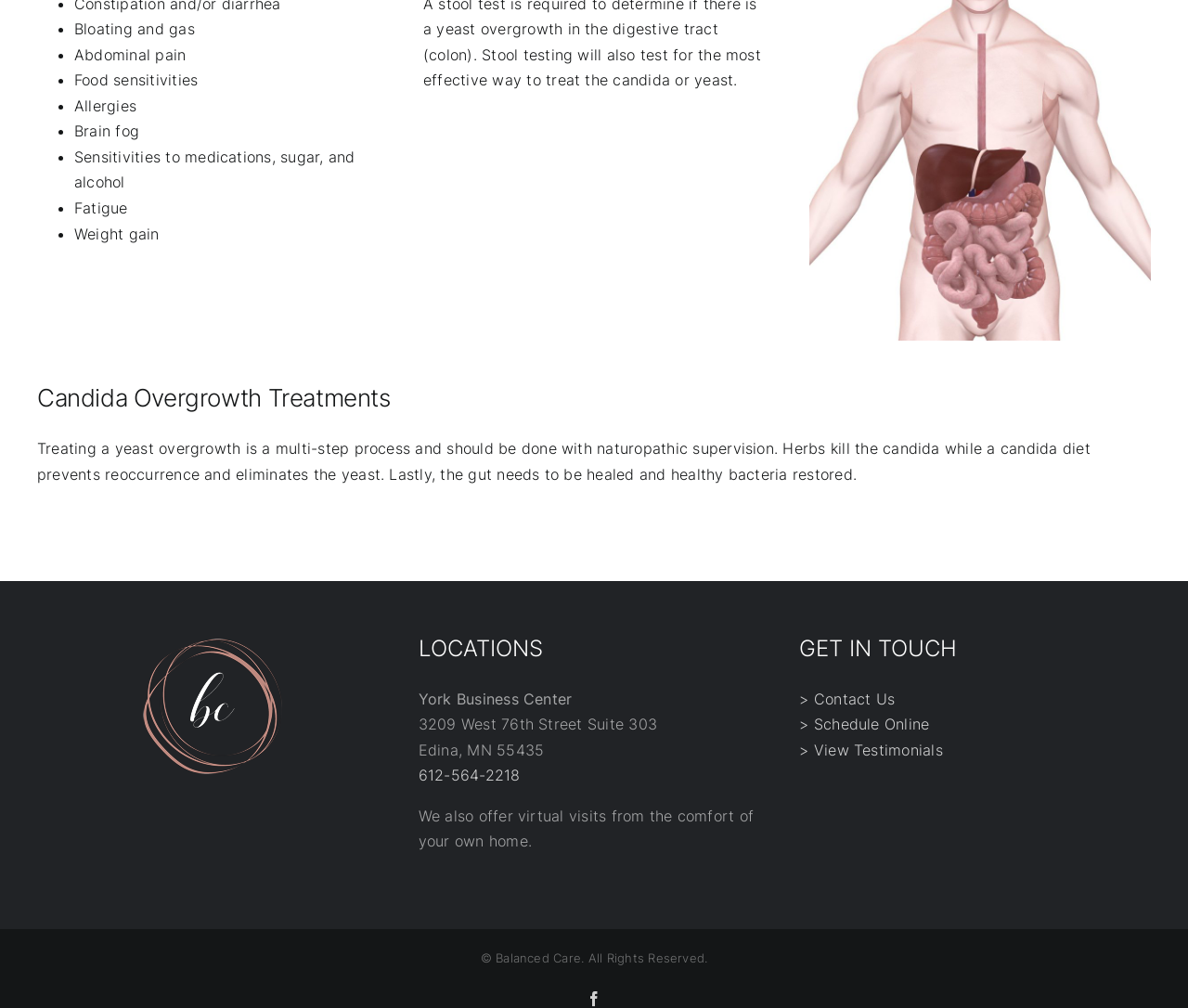Return the bounding box coordinates of the UI element that corresponds to this description: "612-564-2218". The coordinates must be given as four float numbers in the range of 0 and 1, [left, top, right, bottom].

[0.352, 0.76, 0.438, 0.778]